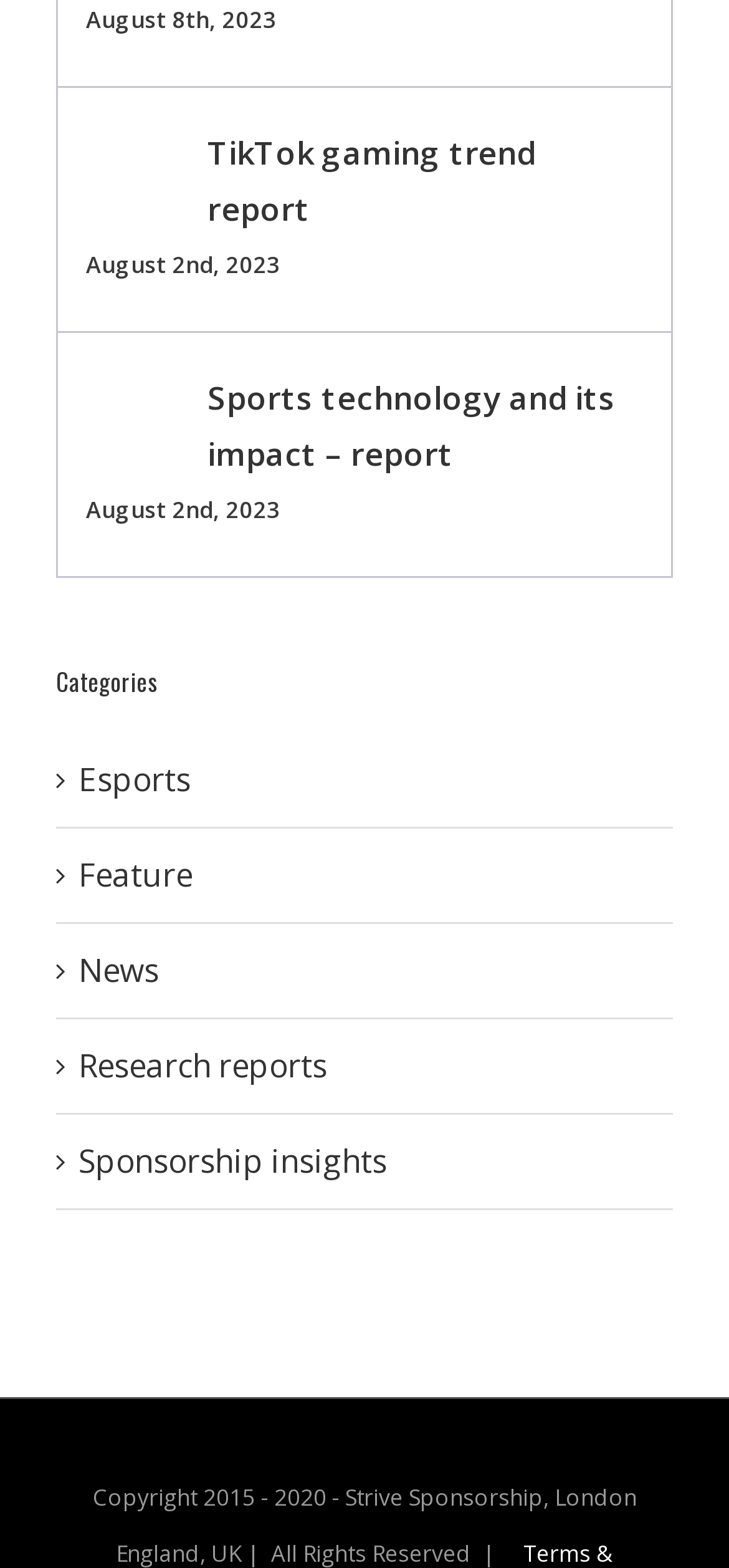Locate the bounding box of the user interface element based on this description: "Terms & Conditions".

[0.126, 0.912, 0.841, 0.968]